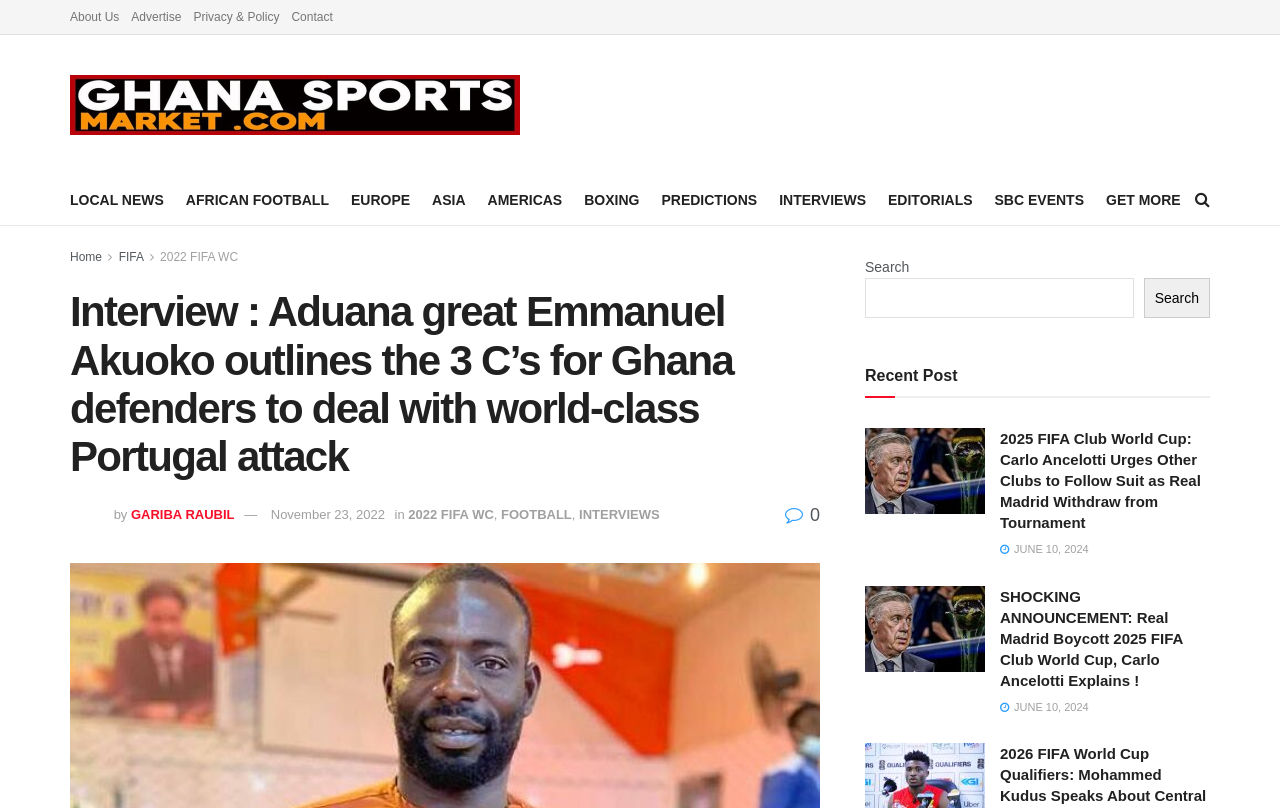Please identify the bounding box coordinates of the clickable area that will fulfill the following instruction: "View the recent post about Real Madrid boycotting 2025 FIFA Club World Cup". The coordinates should be in the format of four float numbers between 0 and 1, i.e., [left, top, right, bottom].

[0.676, 0.53, 0.77, 0.636]